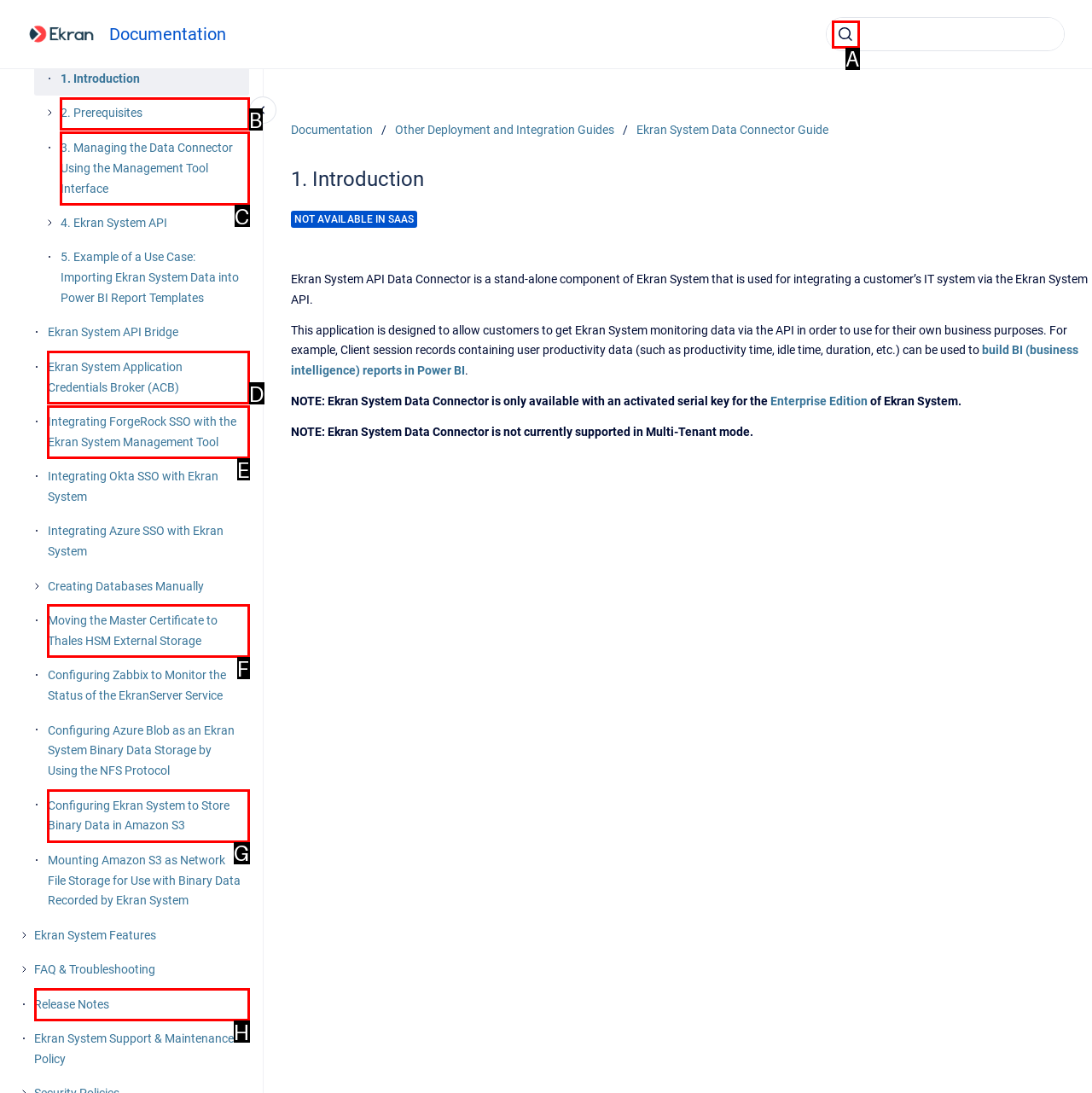Find the UI element described as: 2. Prerequisites
Reply with the letter of the appropriate option.

B